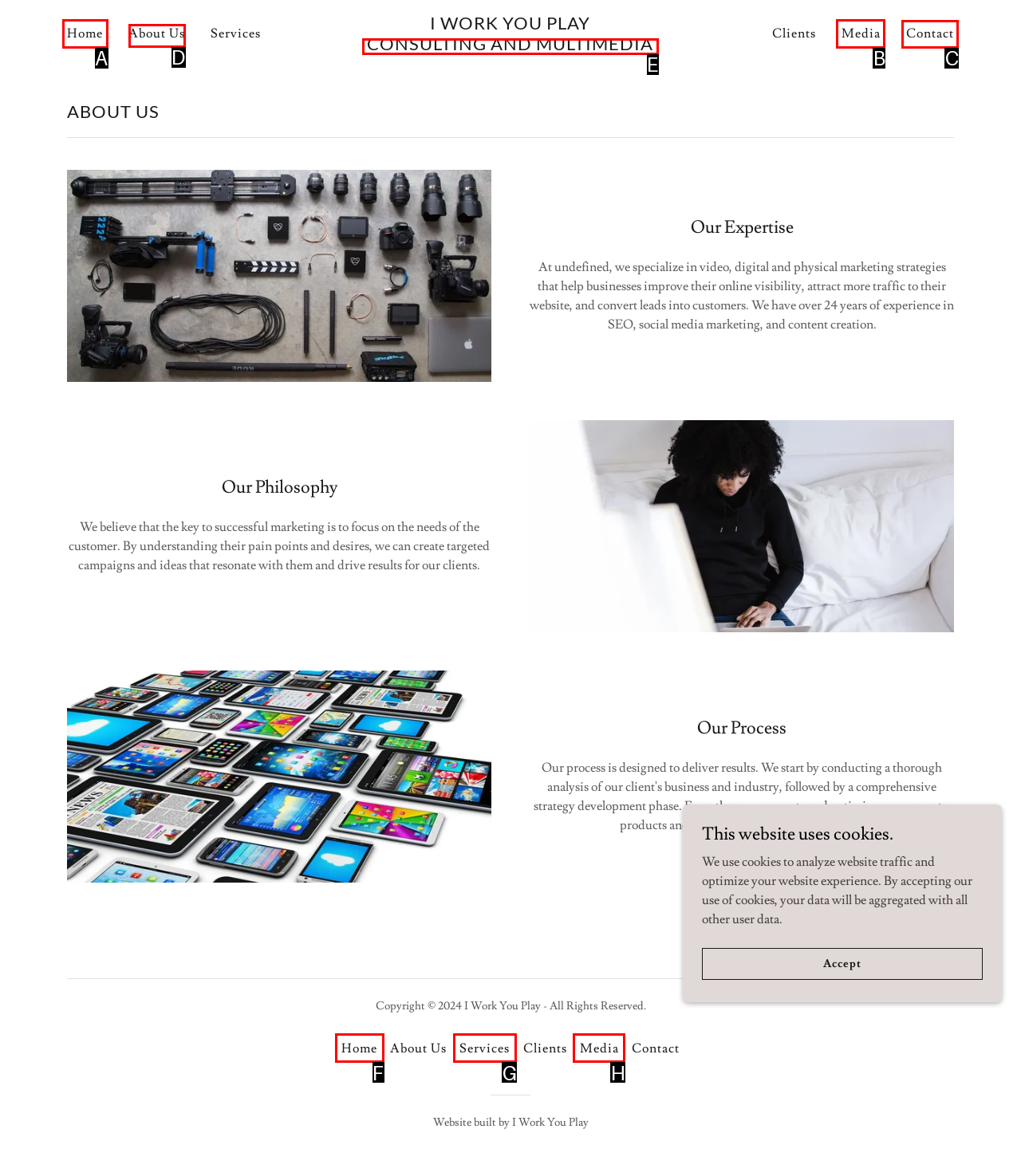Which UI element's letter should be clicked to achieve the task: Contact the company
Provide the letter of the correct choice directly.

C